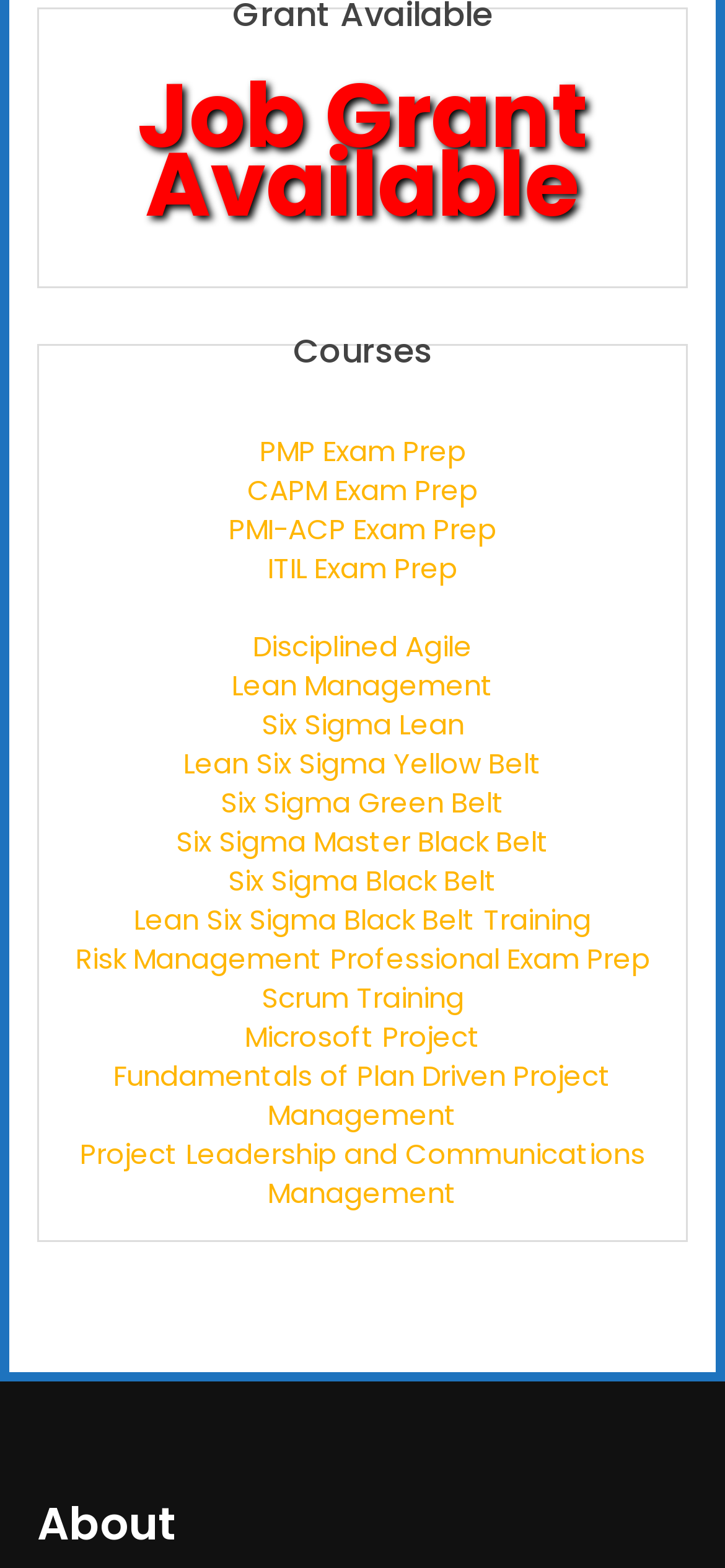Please identify the bounding box coordinates of the element I need to click to follow this instruction: "Click on Job Grant Available".

[0.188, 0.074, 0.812, 0.145]